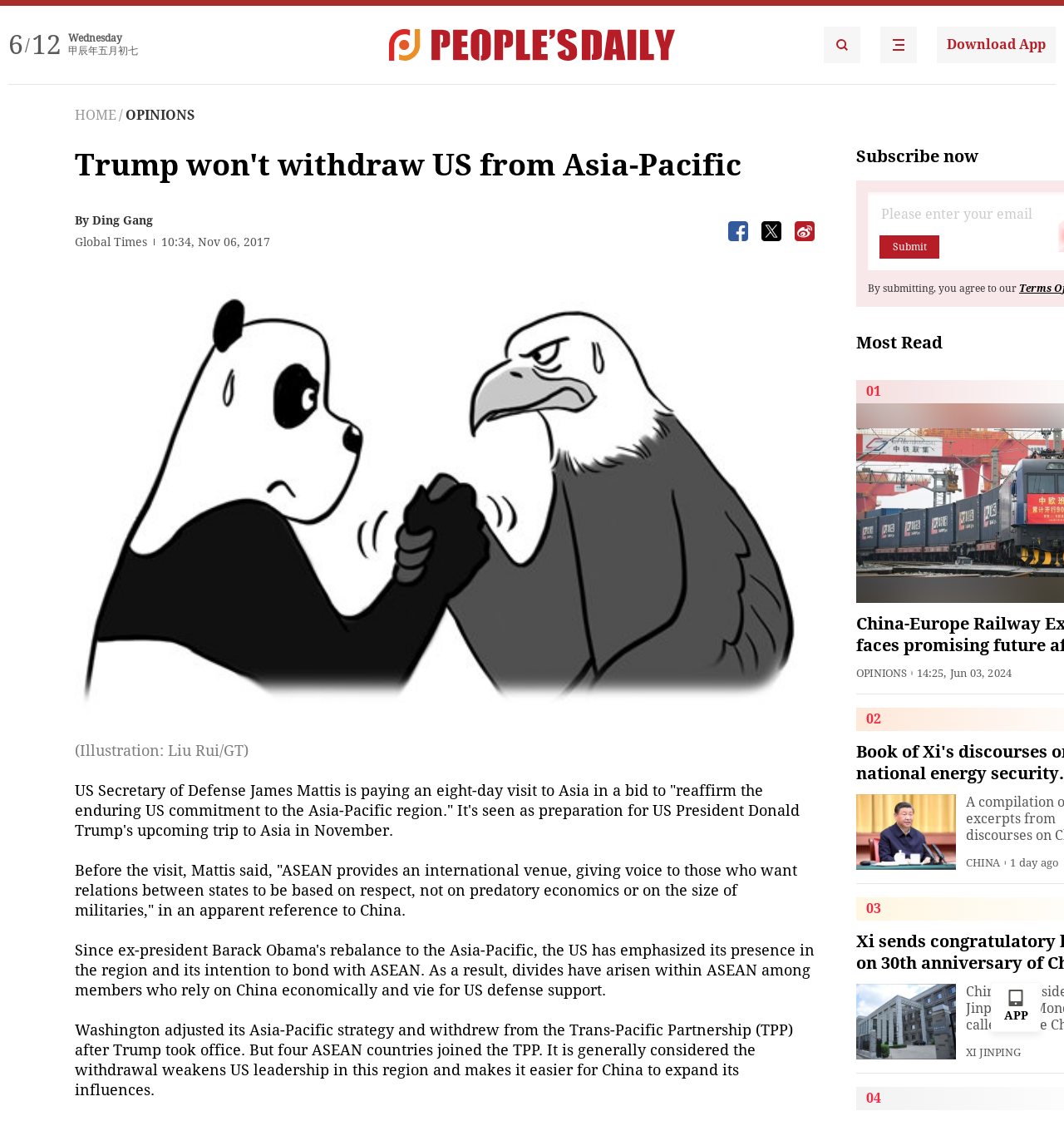Identify the bounding box coordinates for the UI element mentioned here: "People's Daily Search Details". Provide the coordinates as four float values between 0 and 1, i.e., [left, top, right, bottom].

[0.774, 0.024, 0.809, 0.056]